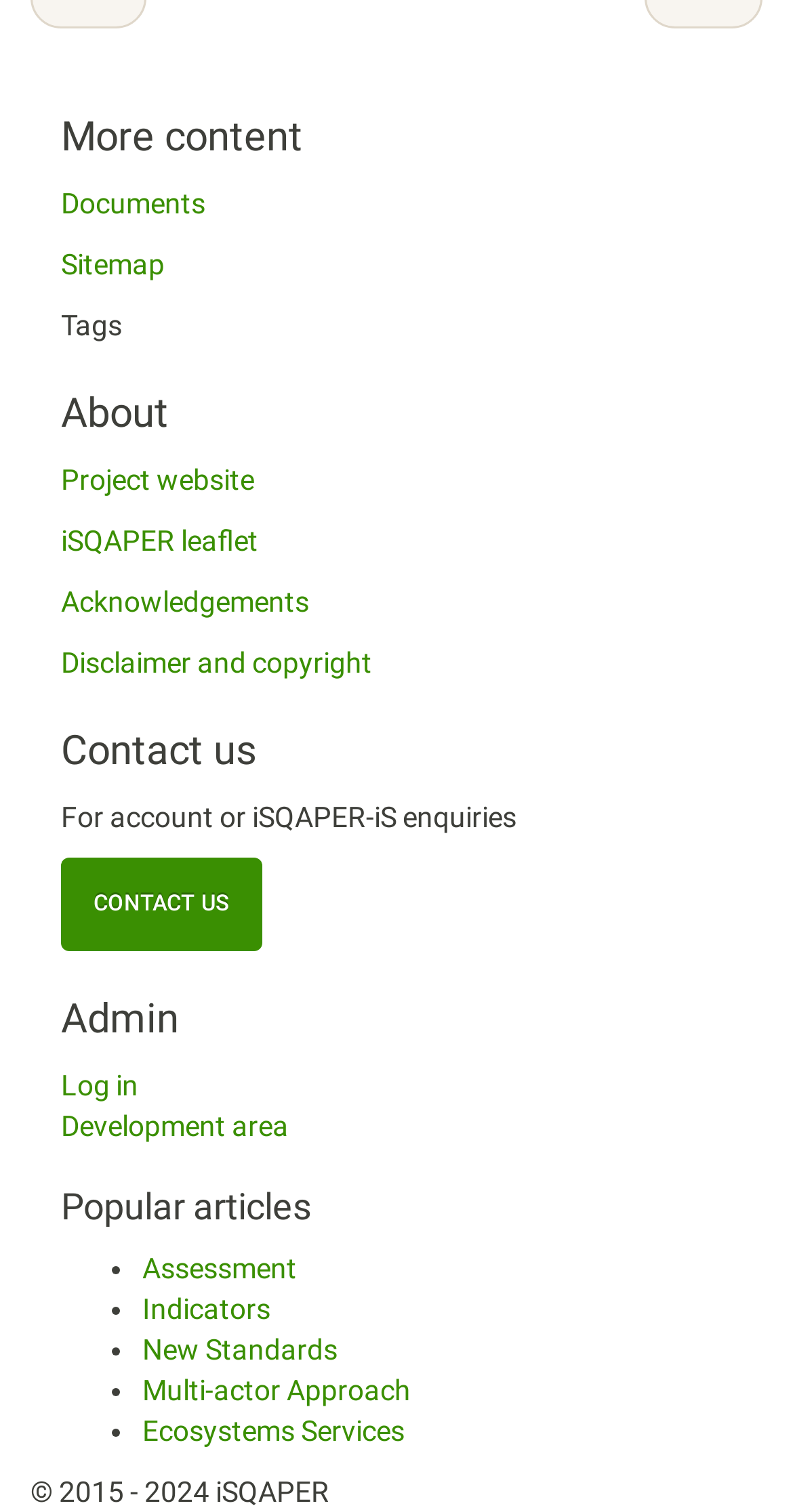Can you find the bounding box coordinates of the area I should click to execute the following instruction: "Click on SINCE 1929"?

None